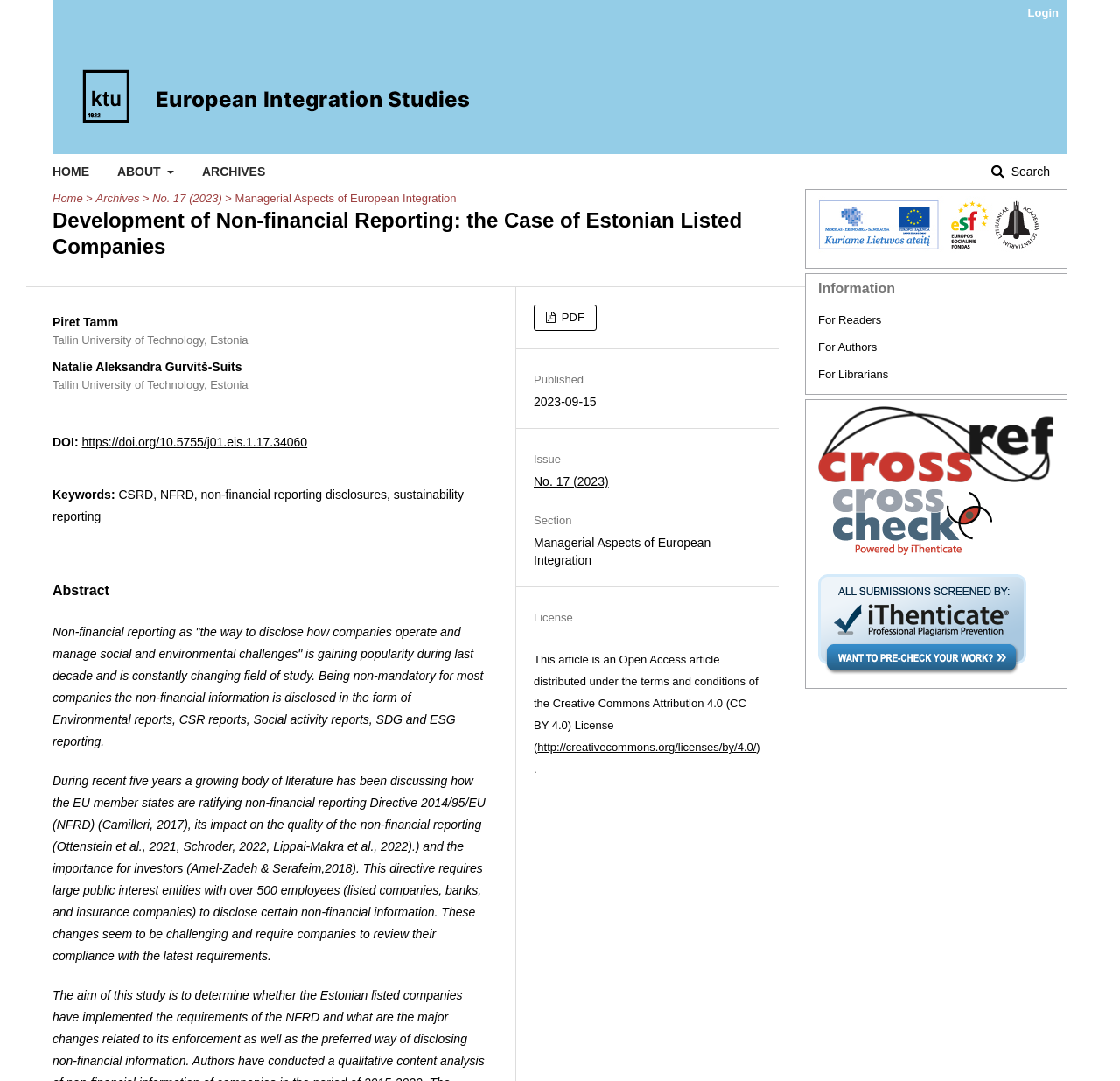Identify the bounding box for the UI element described as: "alt="crosscheck"". Ensure the coordinates are four float numbers between 0 and 1, formatted as [left, top, right, bottom].

[0.73, 0.225, 0.929, 0.238]